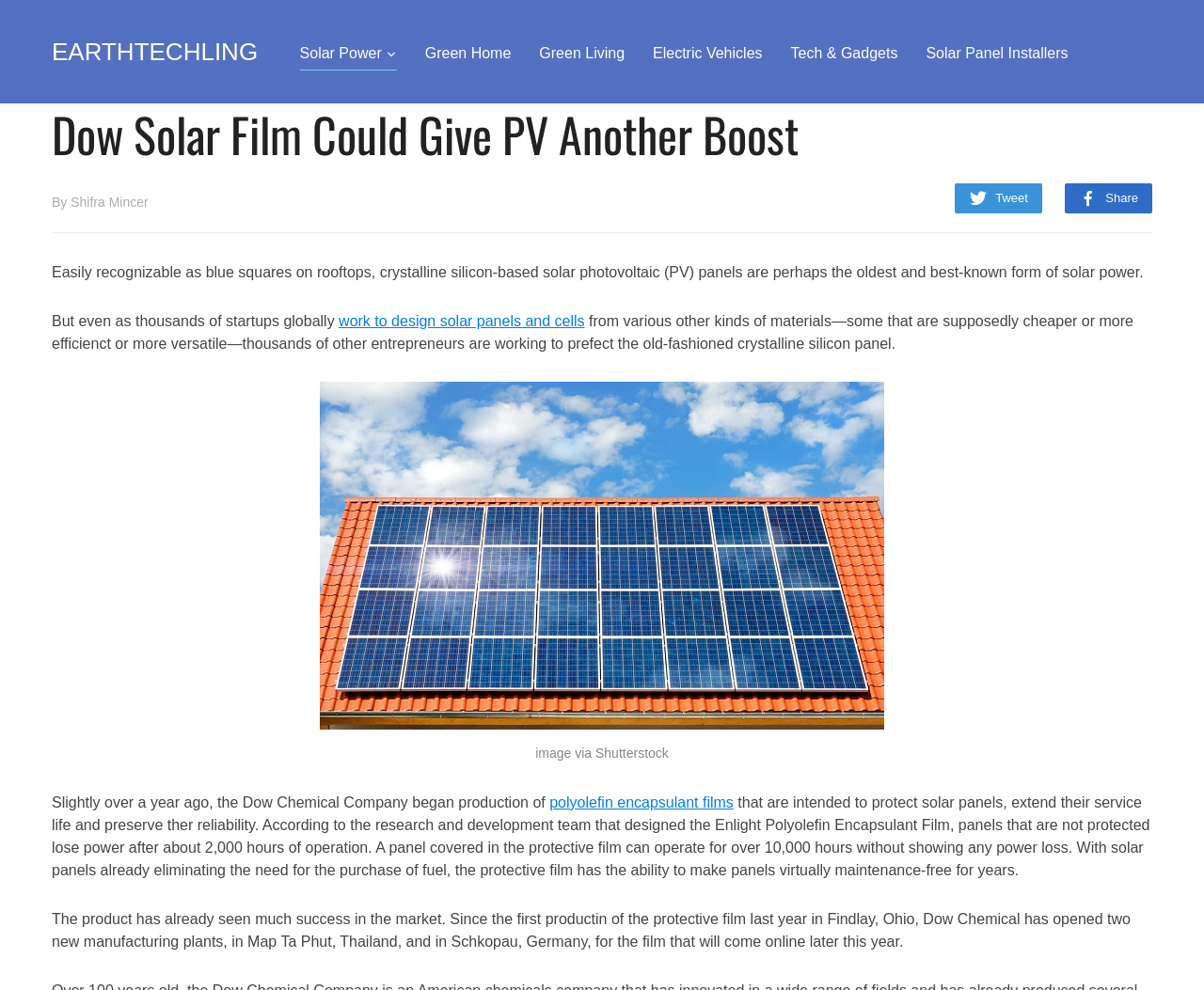Respond with a single word or phrase to the following question: What company began production of polyolefin encapsulant films?

Dow Chemical Company